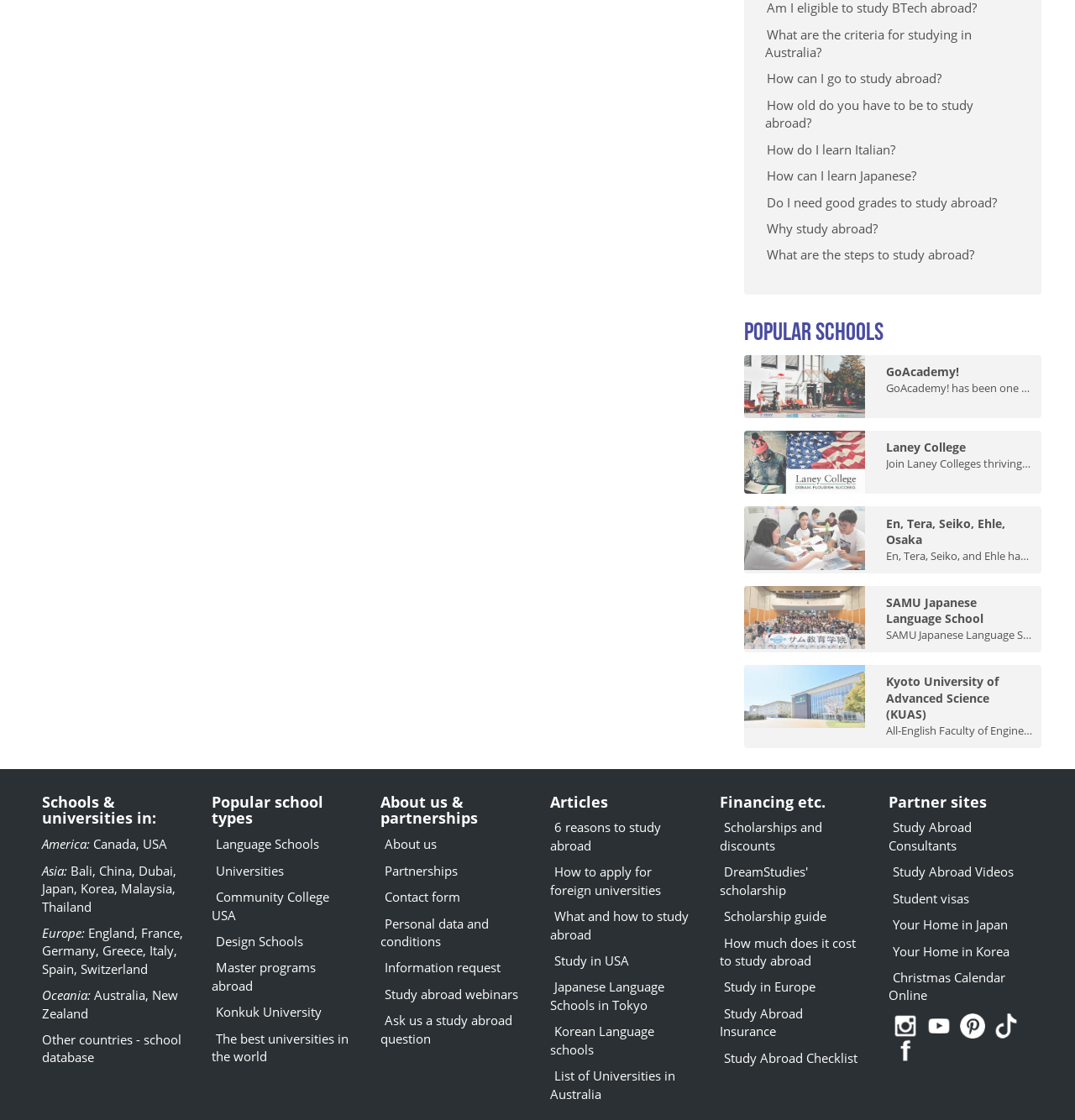What type of schools are listed under 'Popular schools'?
Using the image, elaborate on the answer with as much detail as possible.

Under the 'Popular schools' section, there are links to schools such as GoAcademy!, Laney College, En, Tera, Seiko, Ehle, Osaka, SAMU Japanese Language School, and Kyoto University of Advanced Science, which are language schools and universities.